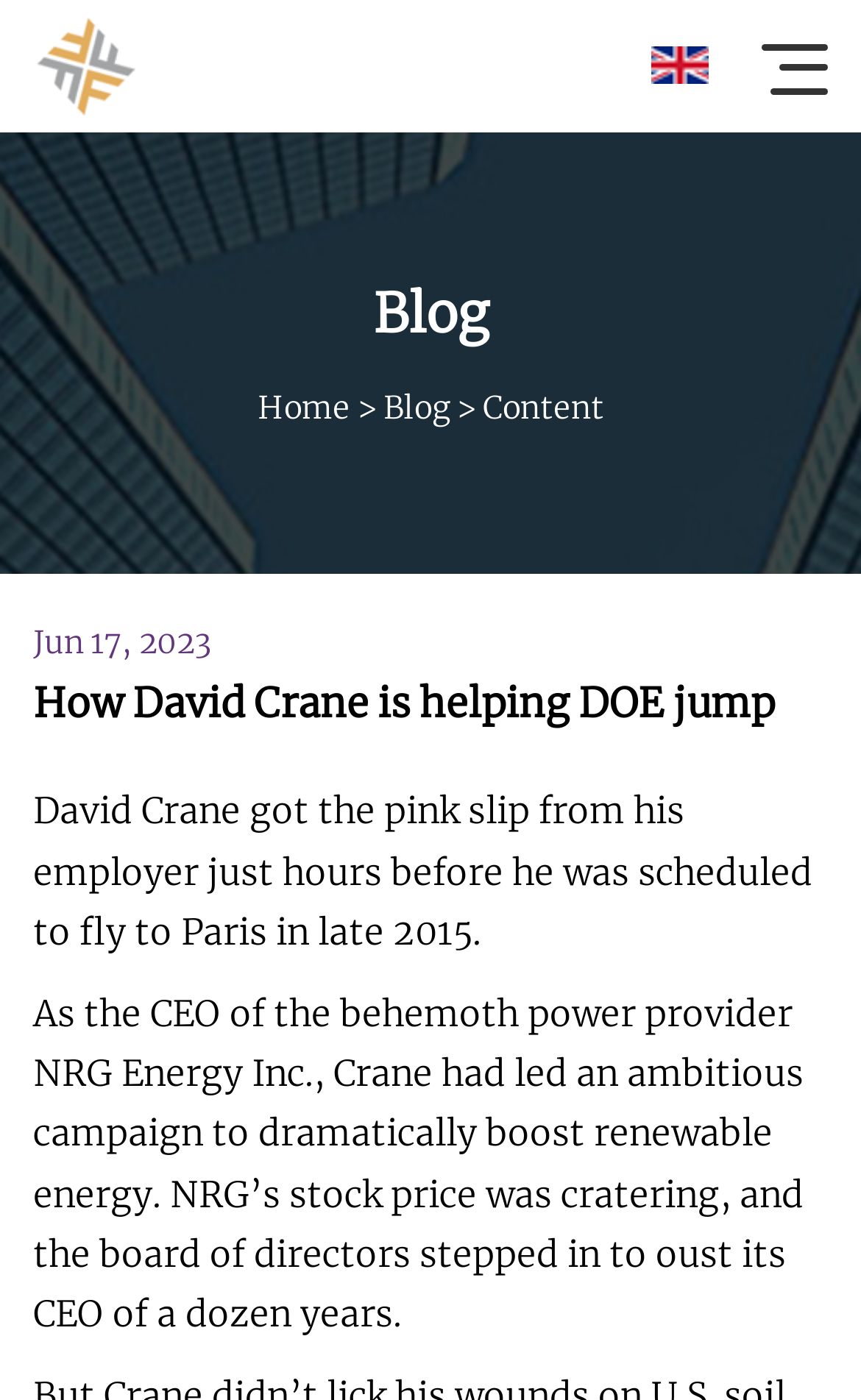Provide a brief response in the form of a single word or phrase:
What is the date of the article?

Jun 17, 2023